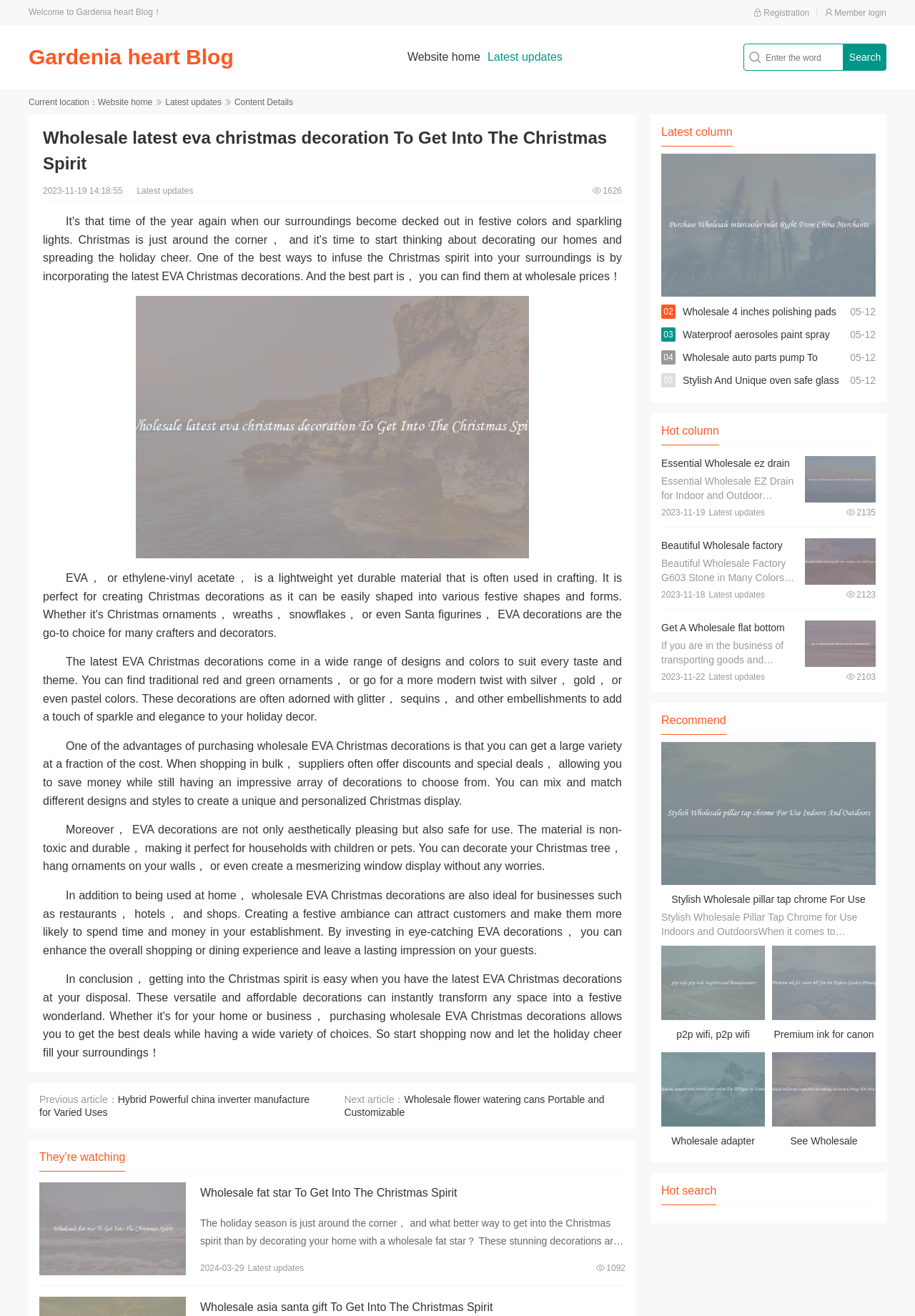Based on the image, provide a detailed response to the question:
What is the material of EVA decorations?

The webpage states that EVA decorations are not only aesthetically pleasing but also safe for use, as the material is non-toxic and durable, making it perfect for households with children or pets.